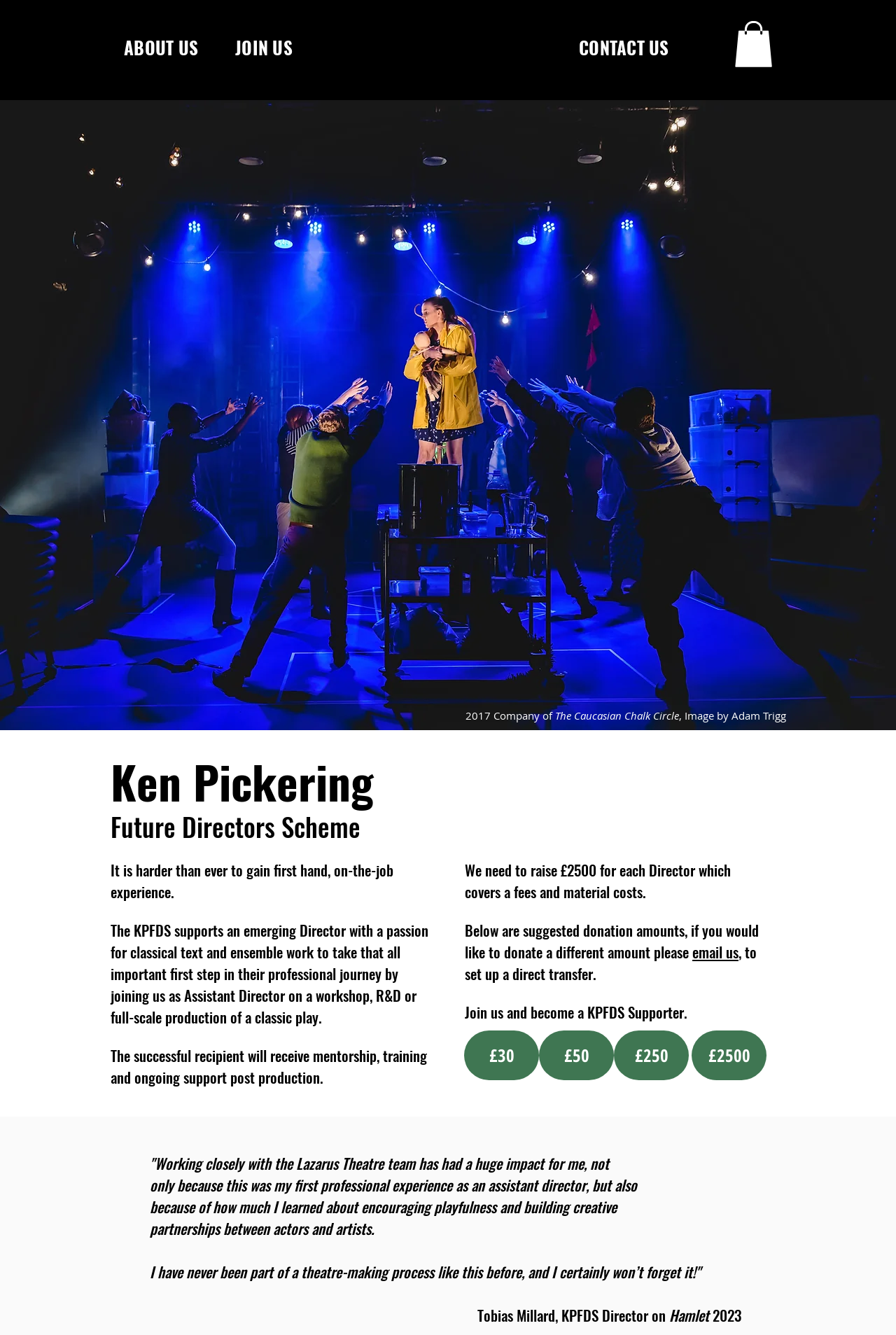Kindly determine the bounding box coordinates for the area that needs to be clicked to execute this instruction: "Click the 'ABOUT US' link".

[0.138, 0.026, 0.221, 0.045]